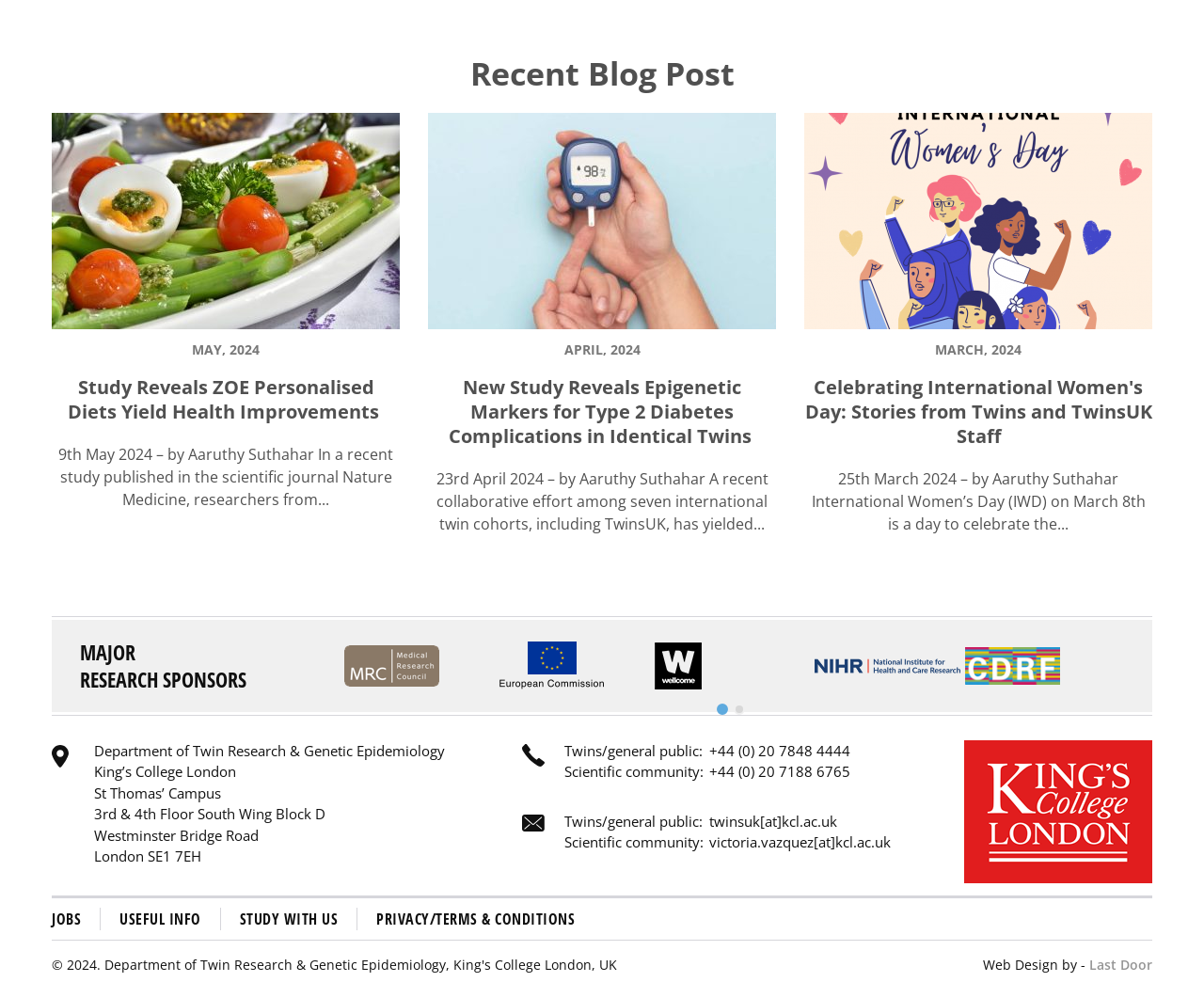Please specify the bounding box coordinates of the region to click in order to perform the following instruction: "Click on the 'Last Door' link".

[0.905, 0.957, 0.957, 0.975]